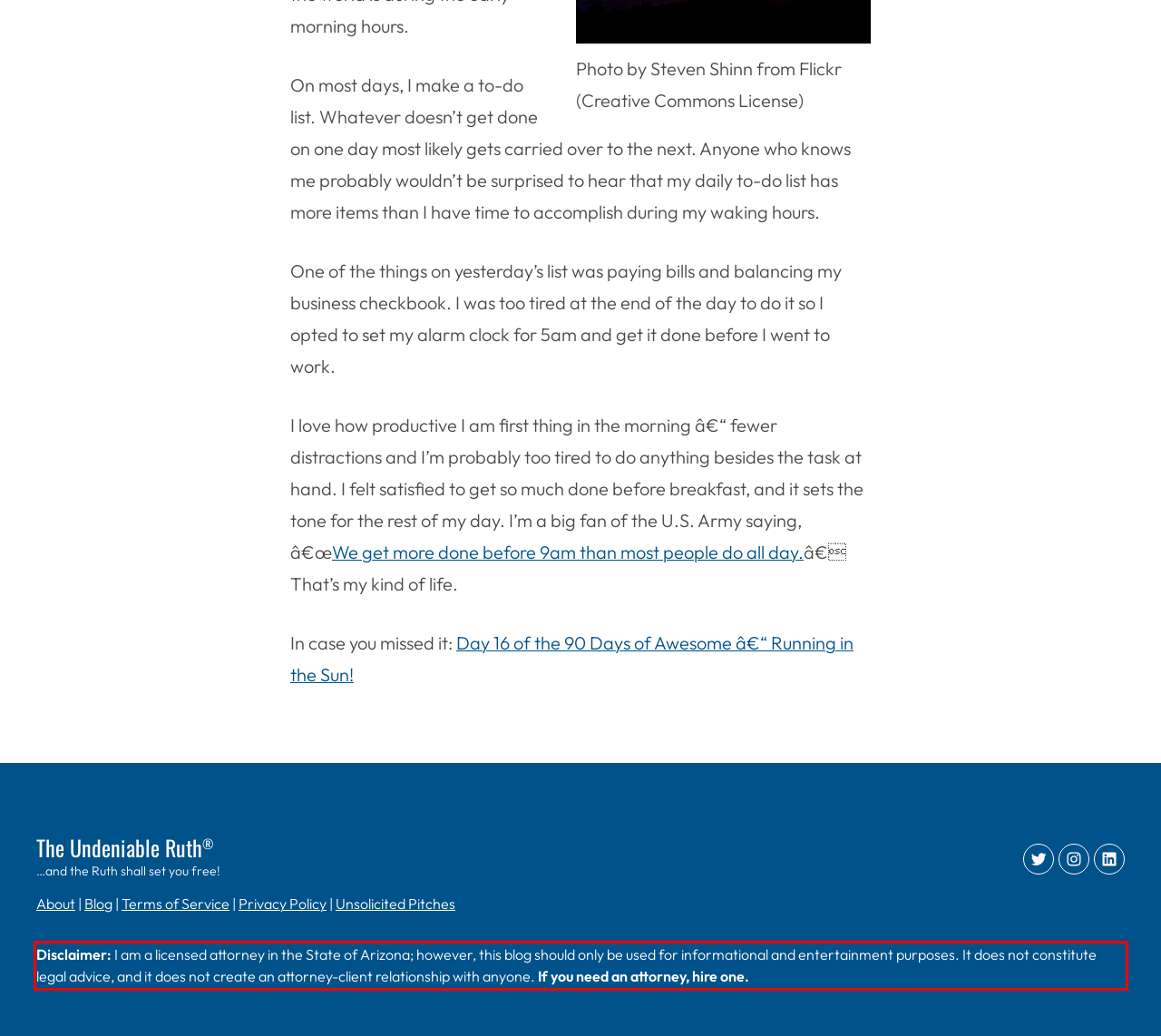Analyze the screenshot of the webpage and extract the text from the UI element that is inside the red bounding box.

Disclaimer: I am a licensed attorney in the State of Arizona; however, this blog should only be used for informational and entertainment purposes. It does not constitute legal advice, and it does not create an attorney-client relationship with anyone. If you need an attorney, hire one.